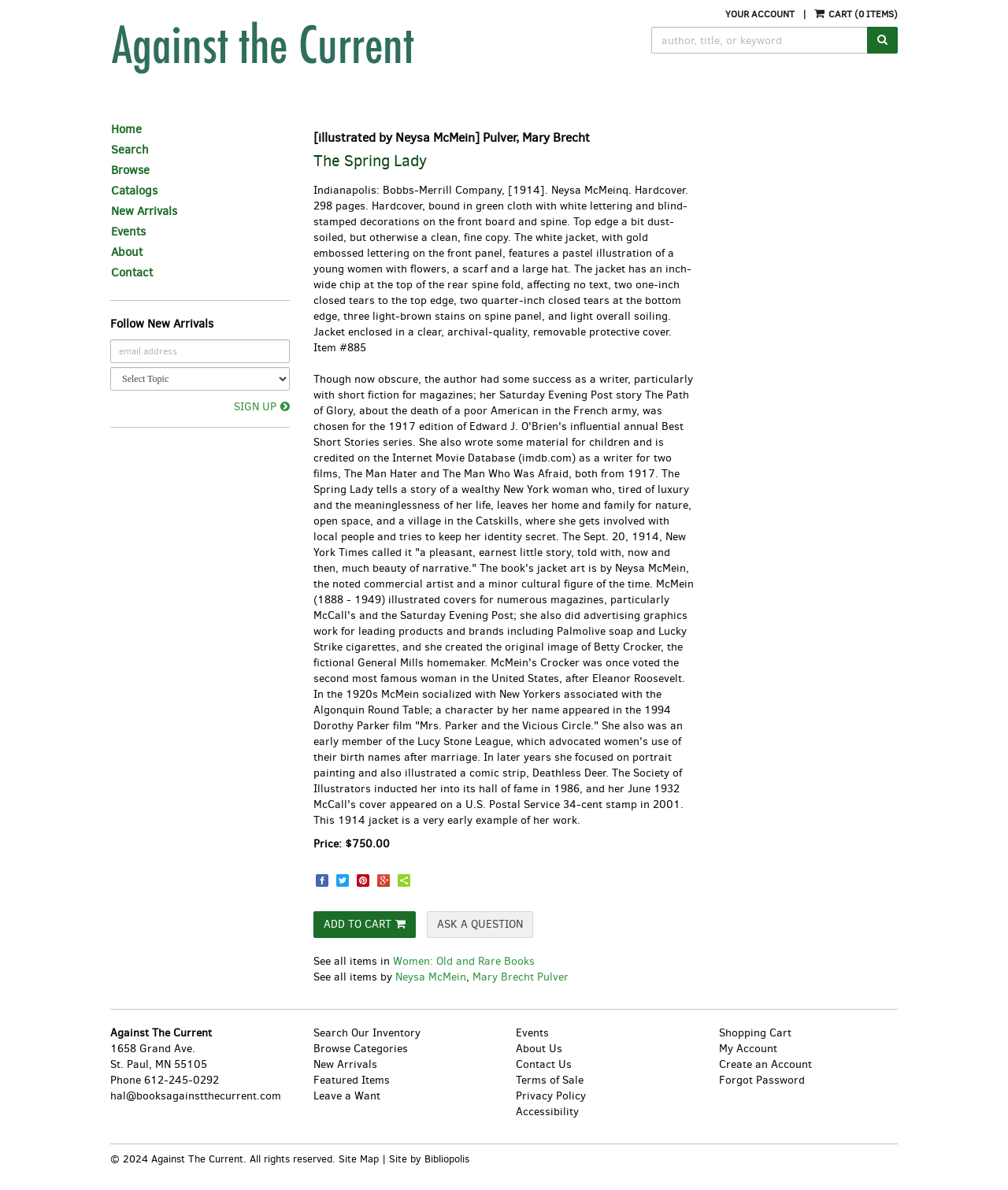Extract the bounding box for the UI element that matches this description: "Browse".

[0.11, 0.134, 0.286, 0.152]